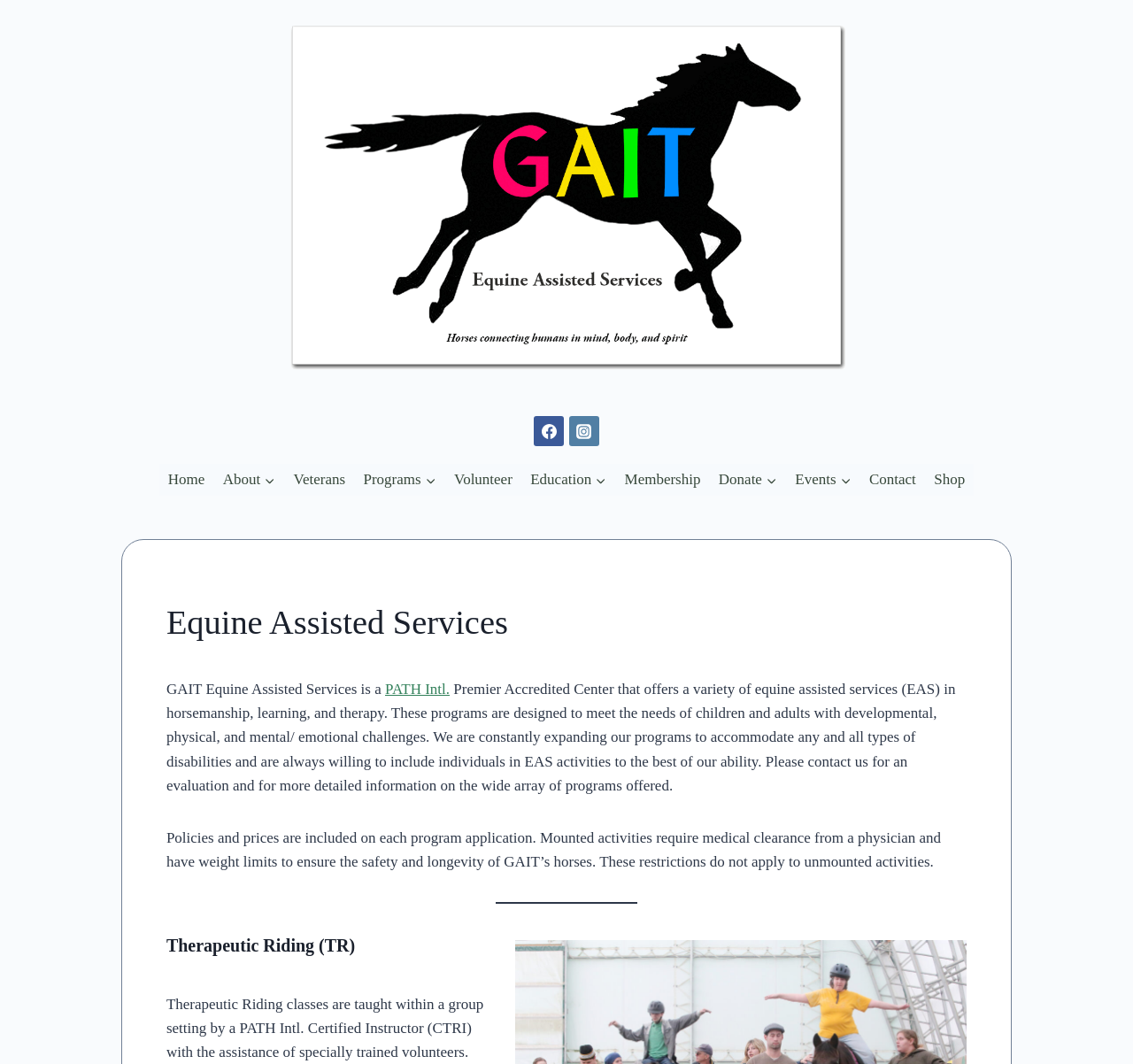What is the name of the organization?
Answer briefly with a single word or phrase based on the image.

GAIT Equine Assisted Services